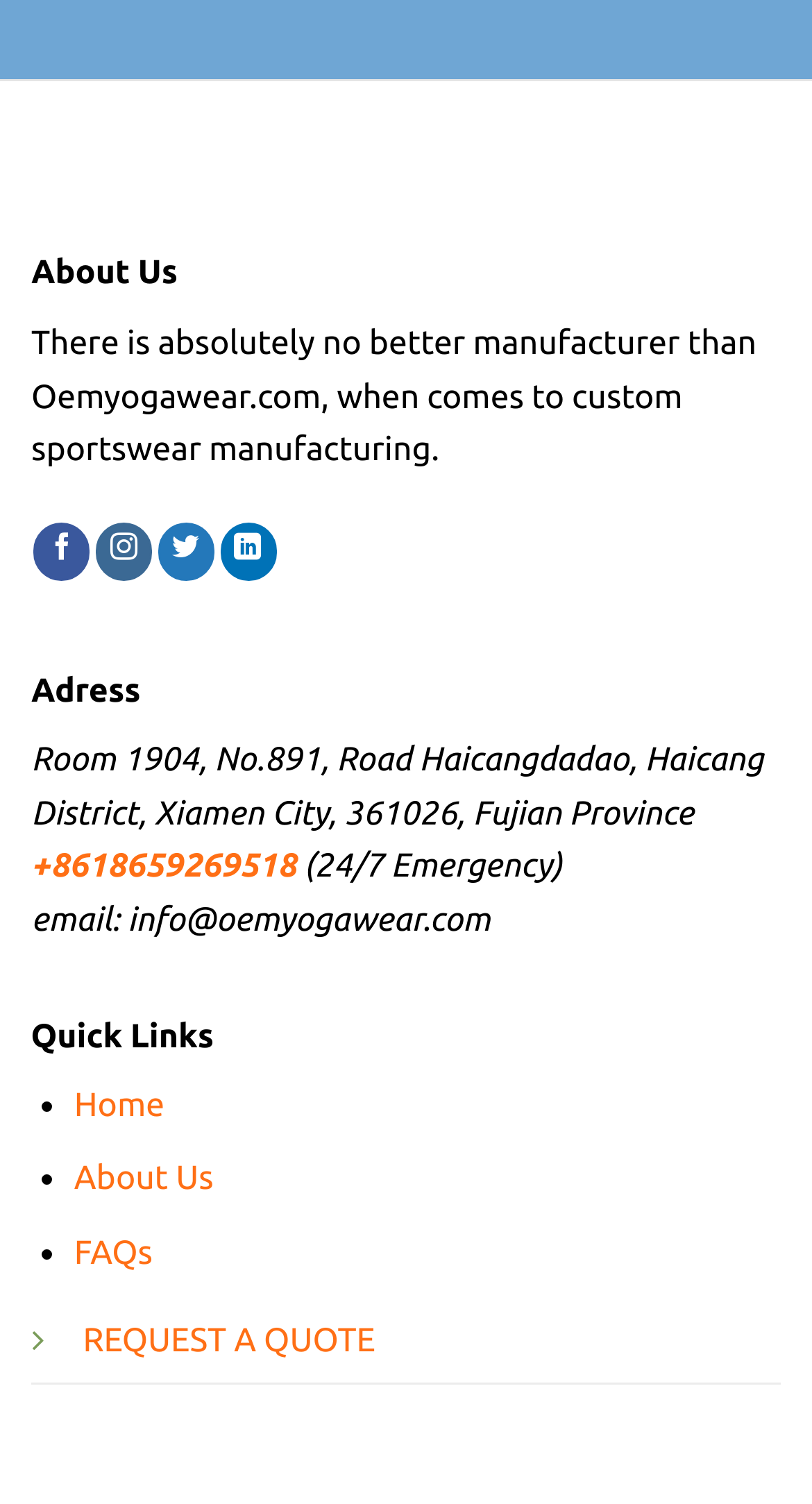Please locate the bounding box coordinates for the element that should be clicked to achieve the following instruction: "Go to Home page". Ensure the coordinates are given as four float numbers between 0 and 1, i.e., [left, top, right, bottom].

[0.091, 0.723, 0.203, 0.748]